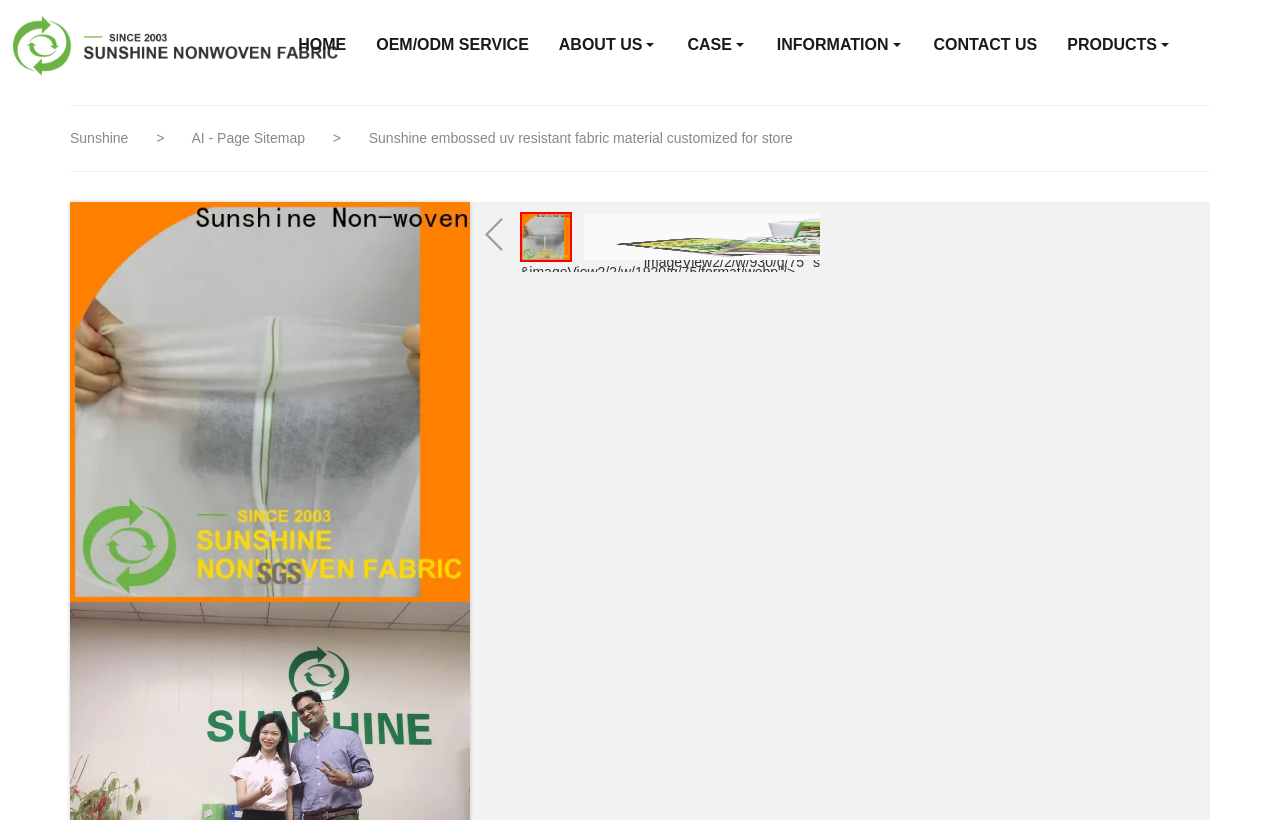Specify the bounding box coordinates of the element's region that should be clicked to achieve the following instruction: "Contact US". The bounding box coordinates consist of four float numbers between 0 and 1, in the format [left, top, right, bottom].

[0.718, 0.0, 0.822, 0.11]